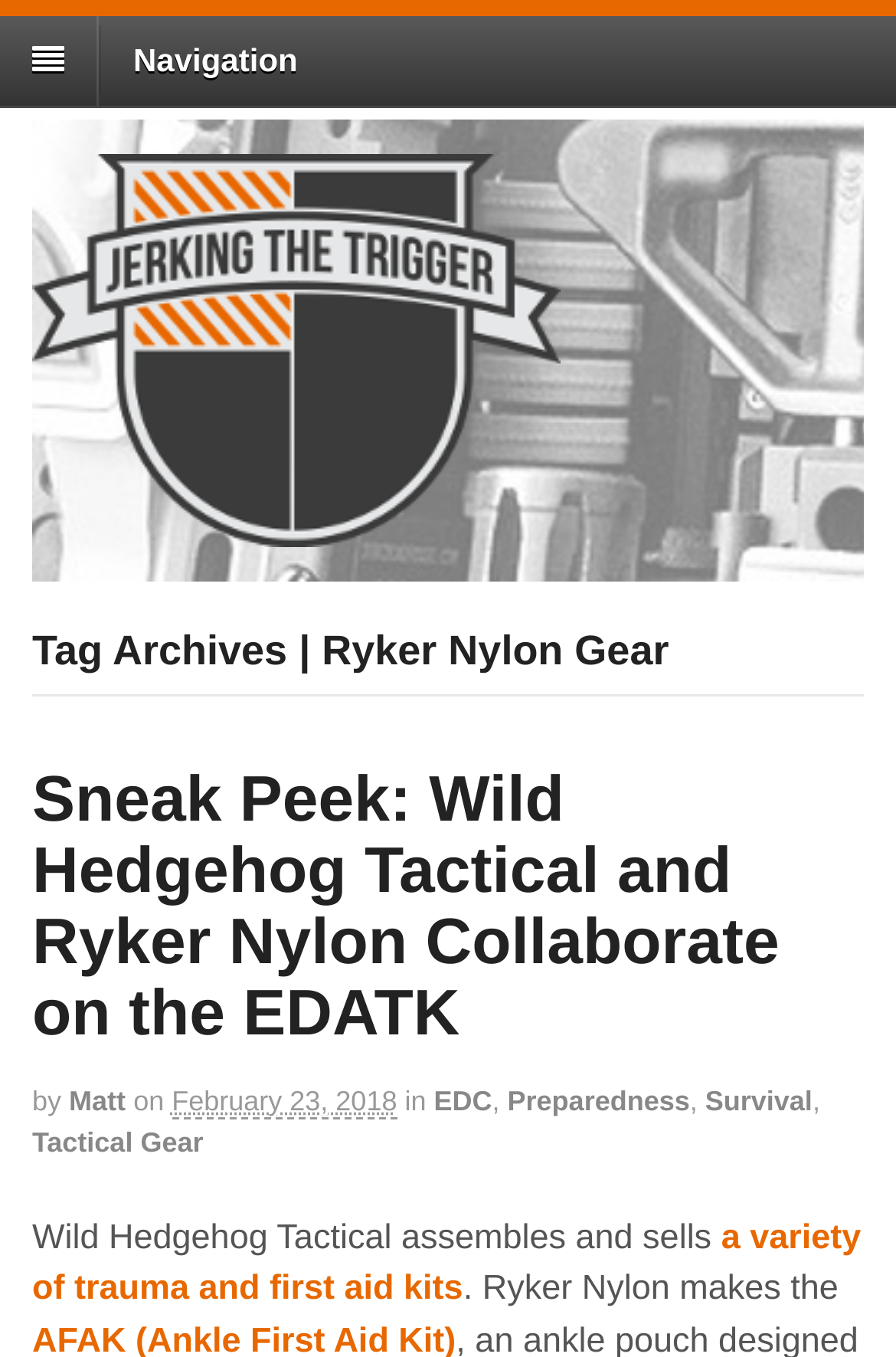Please indicate the bounding box coordinates of the element's region to be clicked to achieve the instruction: "Visit Jerking the Trigger". Provide the coordinates as four float numbers between 0 and 1, i.e., [left, top, right, bottom].

[0.036, 0.371, 0.626, 0.398]